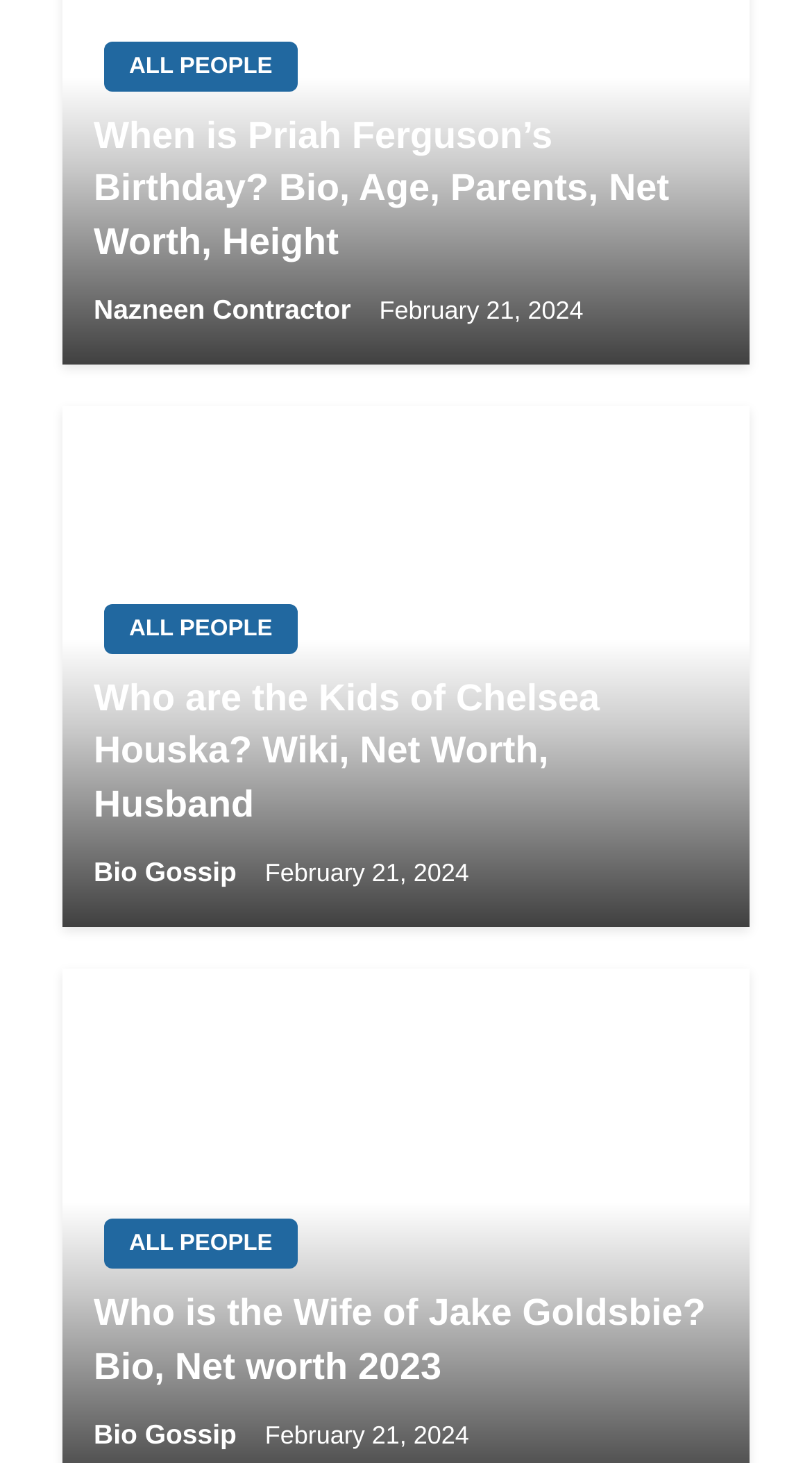Highlight the bounding box coordinates of the region I should click on to meet the following instruction: "View Nazneen Contractor's profile".

[0.115, 0.201, 0.441, 0.222]